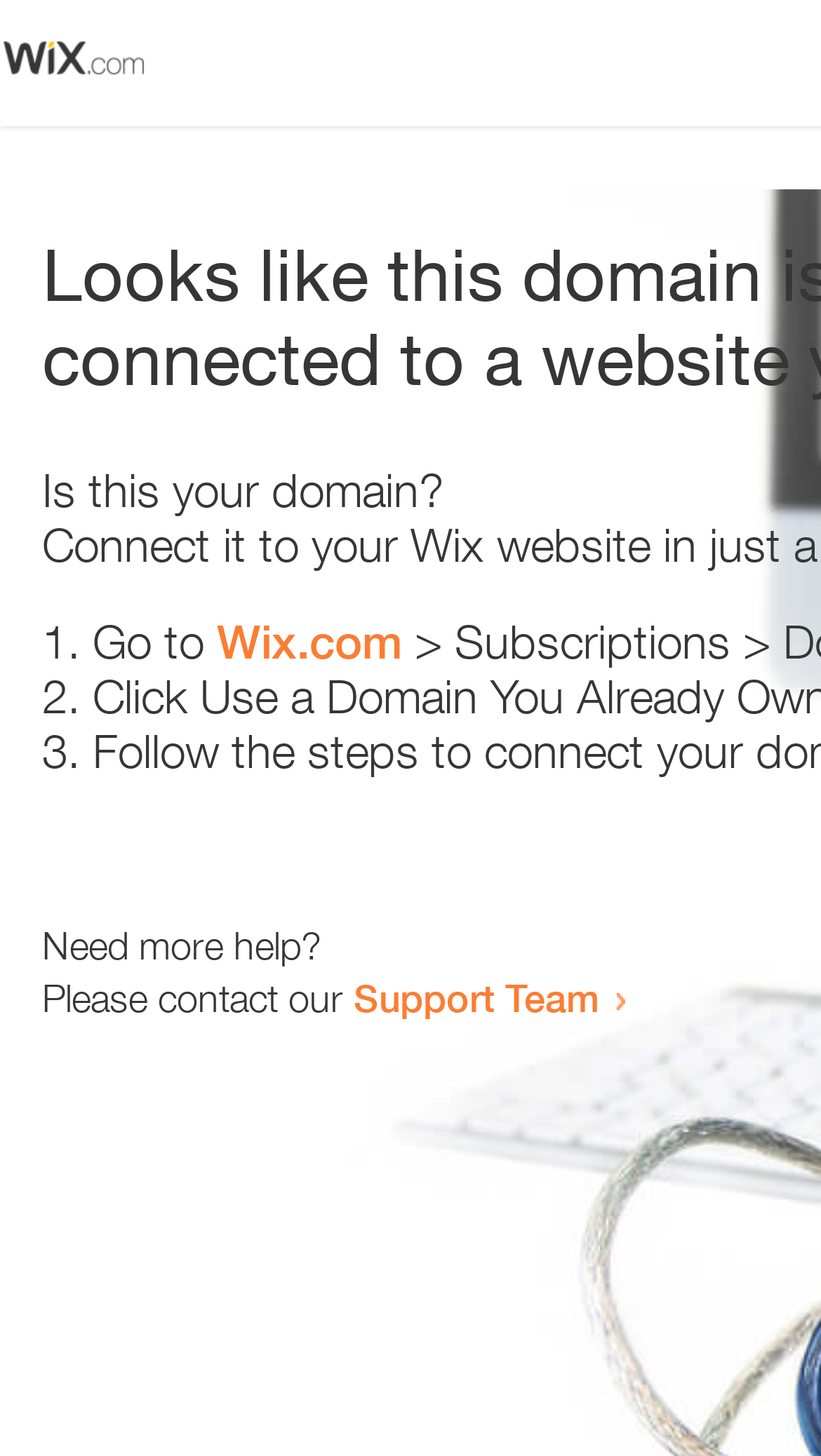Summarize the webpage with a detailed and informative caption.

The webpage appears to be an error page, with a small image at the top left corner. Below the image, there is a heading that reads "Is this your domain?" centered on the page. 

Underneath the heading, there is a numbered list with three items. The first item starts with "1." and is followed by the text "Go to" and a link to "Wix.com". The second item starts with "2." and the third item starts with "3.", but their contents are not specified. 

At the bottom of the page, there is a section that provides additional help options. It starts with the text "Need more help?" followed by a sentence "Please contact our" and a link to the "Support Team".